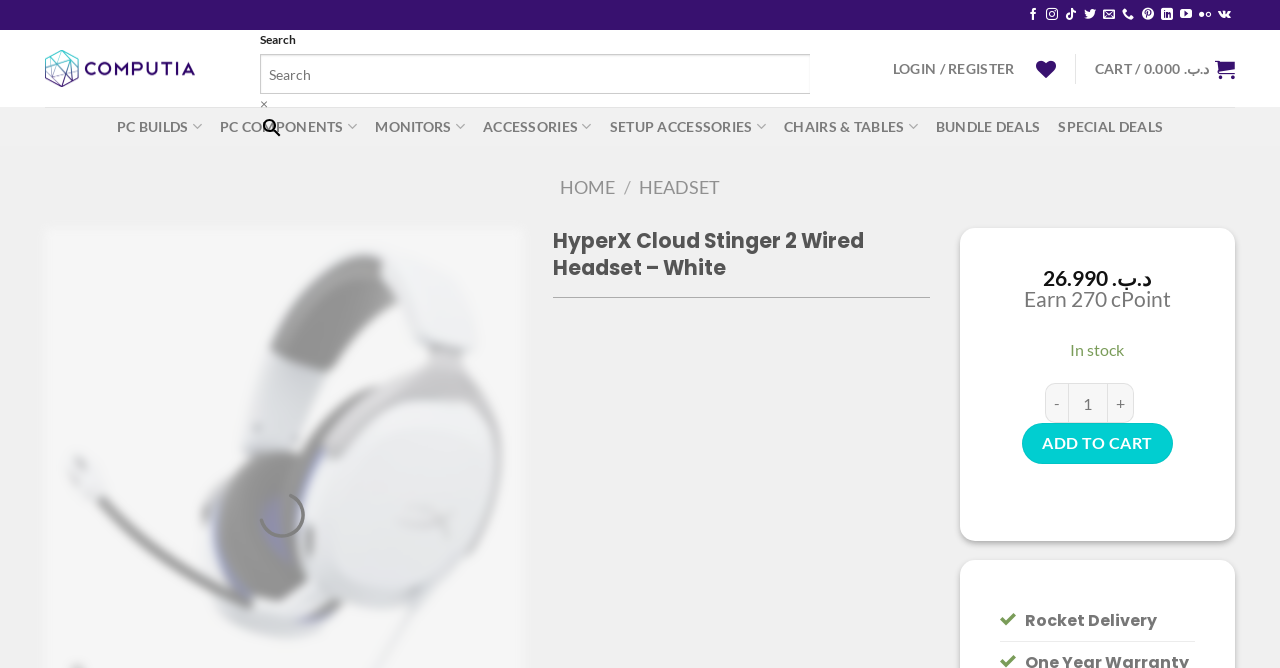Please determine the bounding box coordinates of the element's region to click in order to carry out the following instruction: "Search for a product". The coordinates should be four float numbers between 0 and 1, i.e., [left, top, right, bottom].

[0.203, 0.045, 0.633, 0.22]